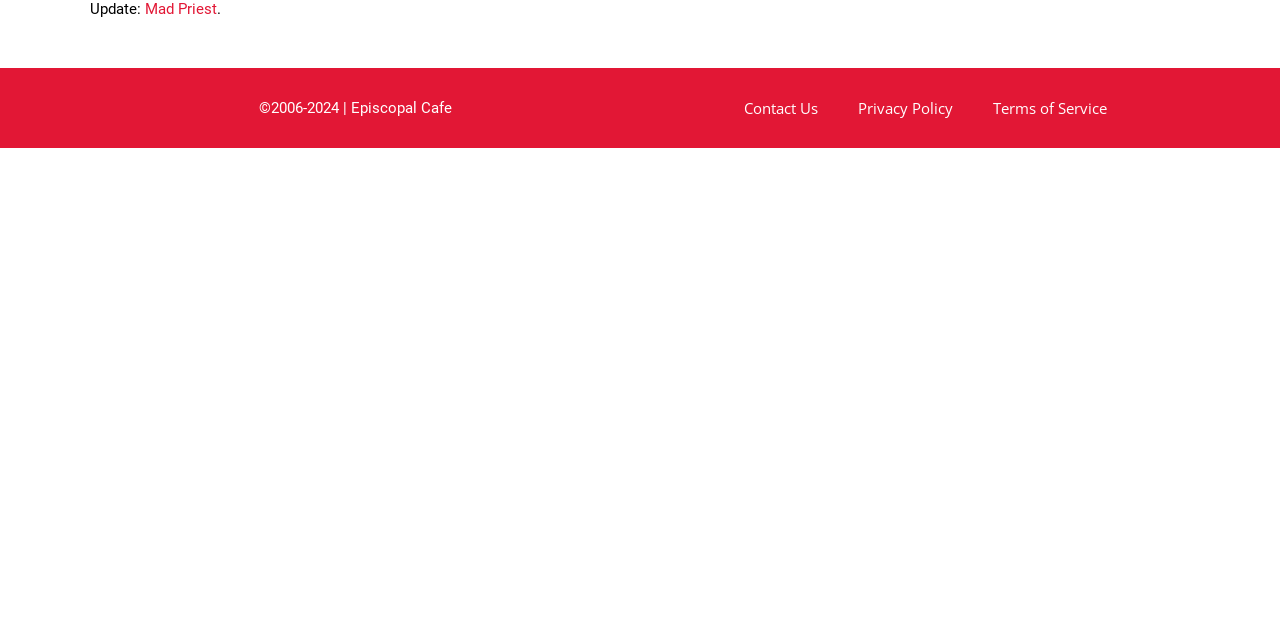Based on the element description: "Contact Us", identify the UI element and provide its bounding box coordinates. Use four float numbers between 0 and 1, [left, top, right, bottom].

[0.565, 0.133, 0.654, 0.205]